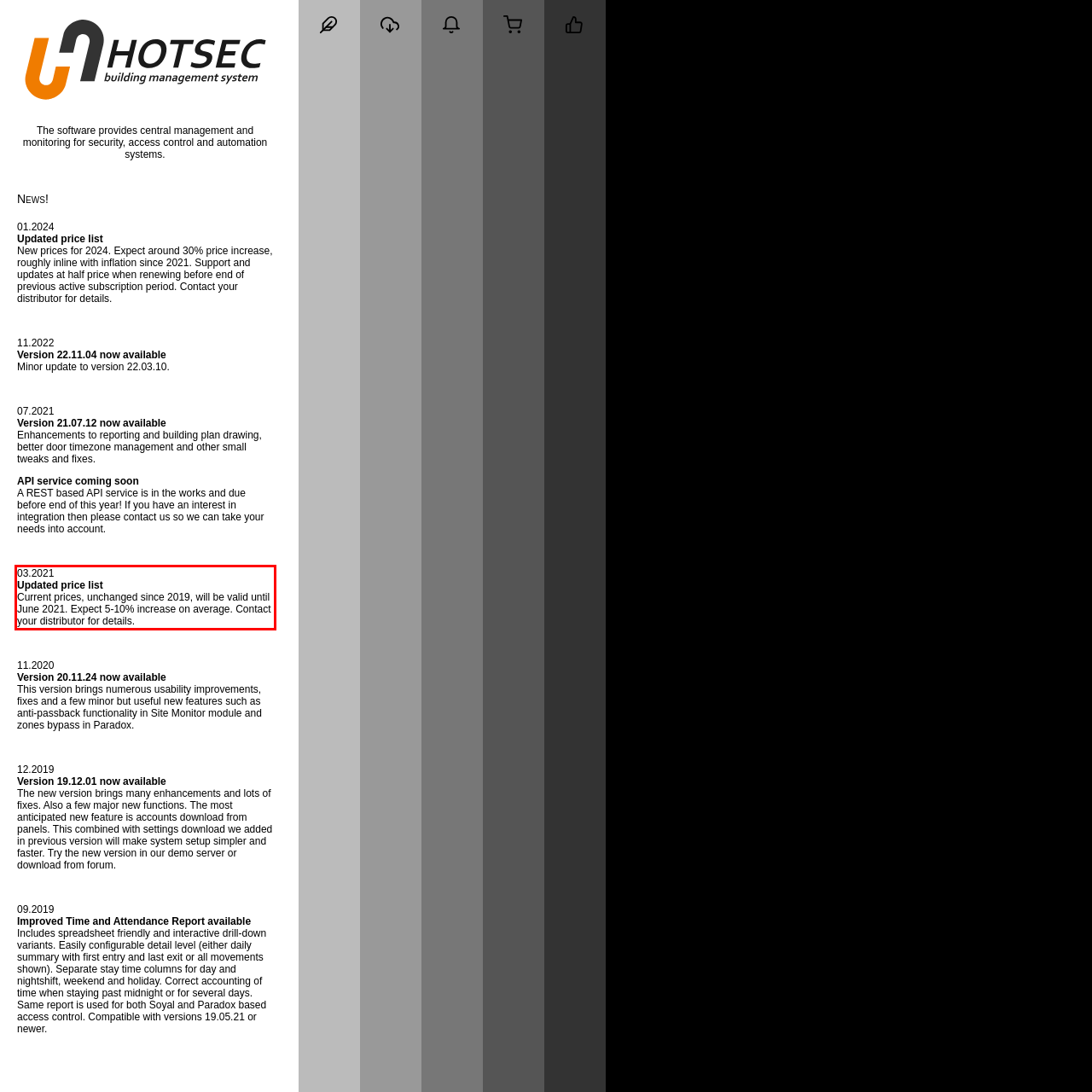Within the screenshot of a webpage, identify the red bounding box and perform OCR to capture the text content it contains.

03.2021 Updated price list Current prices, unchanged since 2019, will be valid until June 2021. Expect 5-10% increase on average. Contact your distributor for details.